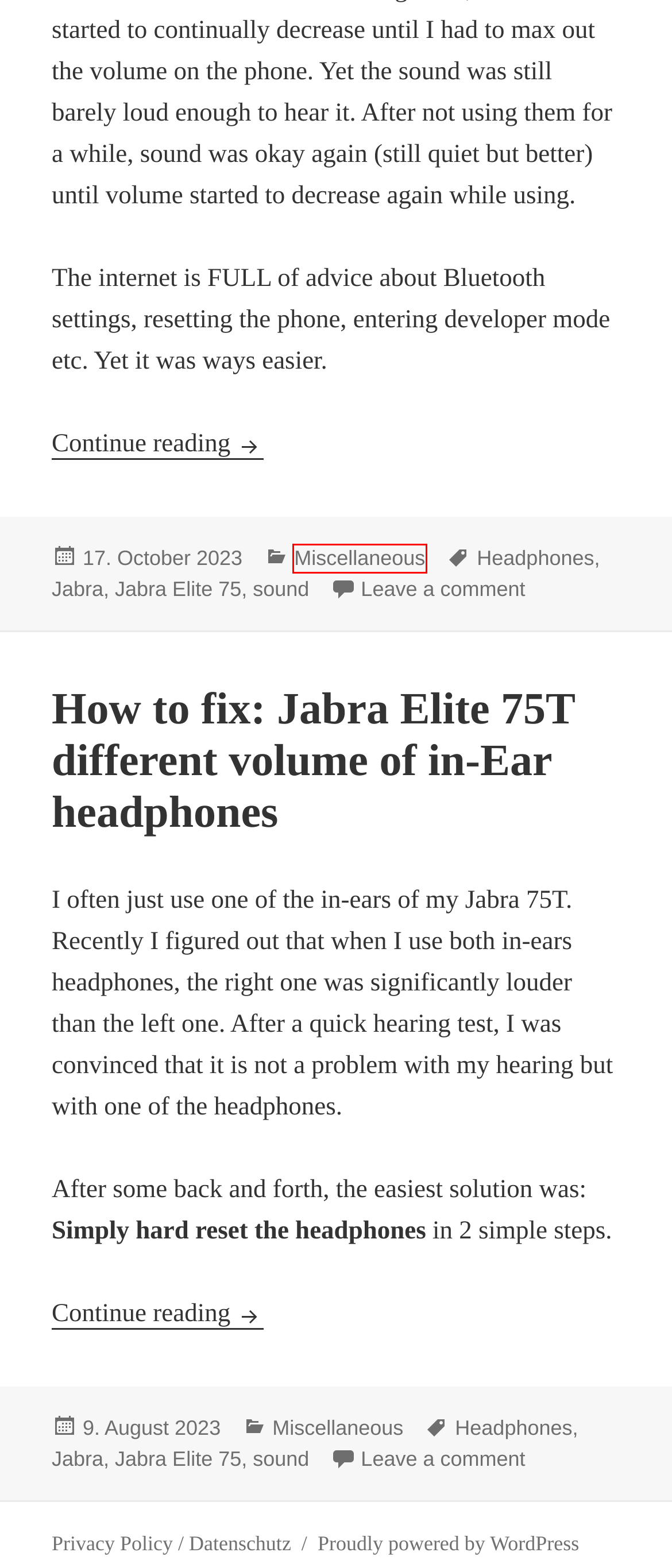Look at the screenshot of a webpage where a red rectangle bounding box is present. Choose the webpage description that best describes the new webpage after clicking the element inside the red bounding box. Here are the candidates:
A. Privacy Policy / Datenschutz – The IT Blog
B. Blog Tool, Publishing Platform, and CMS – WordPress.org
C. sound – The IT Blog
D. Miscellaneous – The IT Blog
E. How to fix: Jabra Elite 75T volume too low / decreasing – The IT Blog
F. How to fix: Jabra Elite 75T different volume of in-Ear headphones – The IT Blog
G. Jabra Elite 75 – The IT Blog
H. Headphones – The IT Blog

D